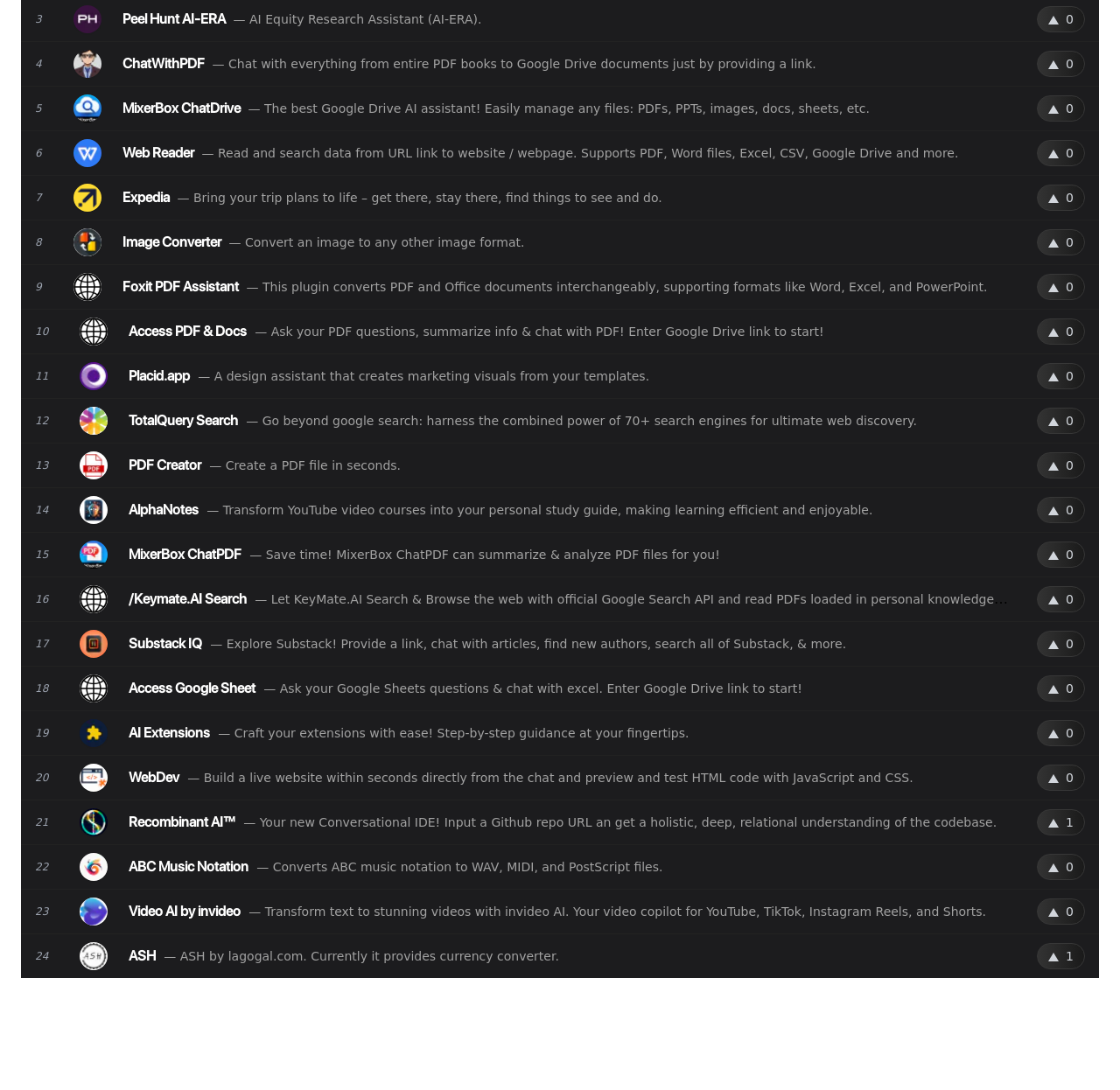Extract the bounding box for the UI element that matches this description: "Private Label SEO and You".

None